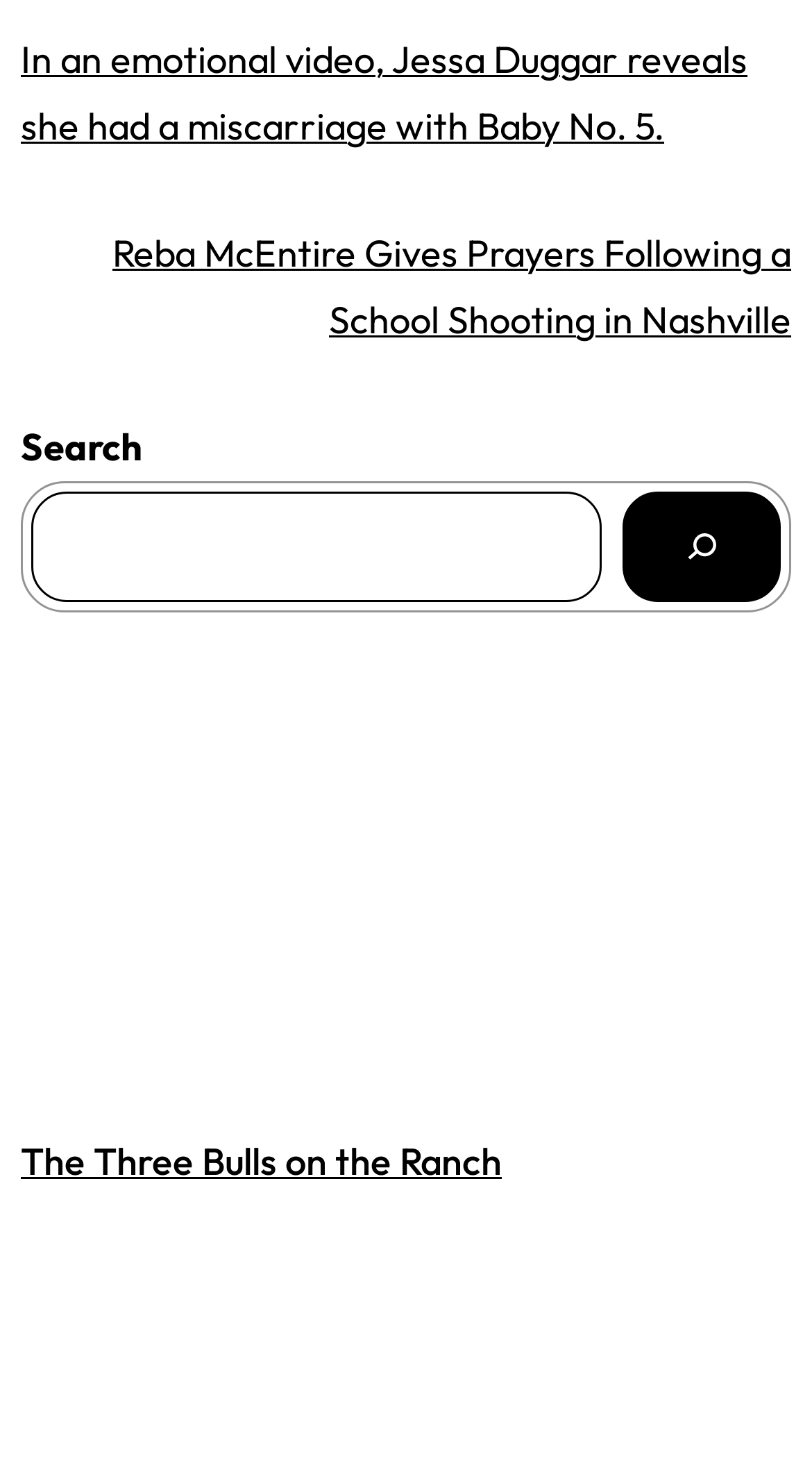Based on the element description name="s", identify the bounding box of the UI element in the given webpage screenshot. The coordinates should be in the format (top-left x, top-left y, bottom-right x, bottom-right y) and must be between 0 and 1.

[0.038, 0.332, 0.741, 0.407]